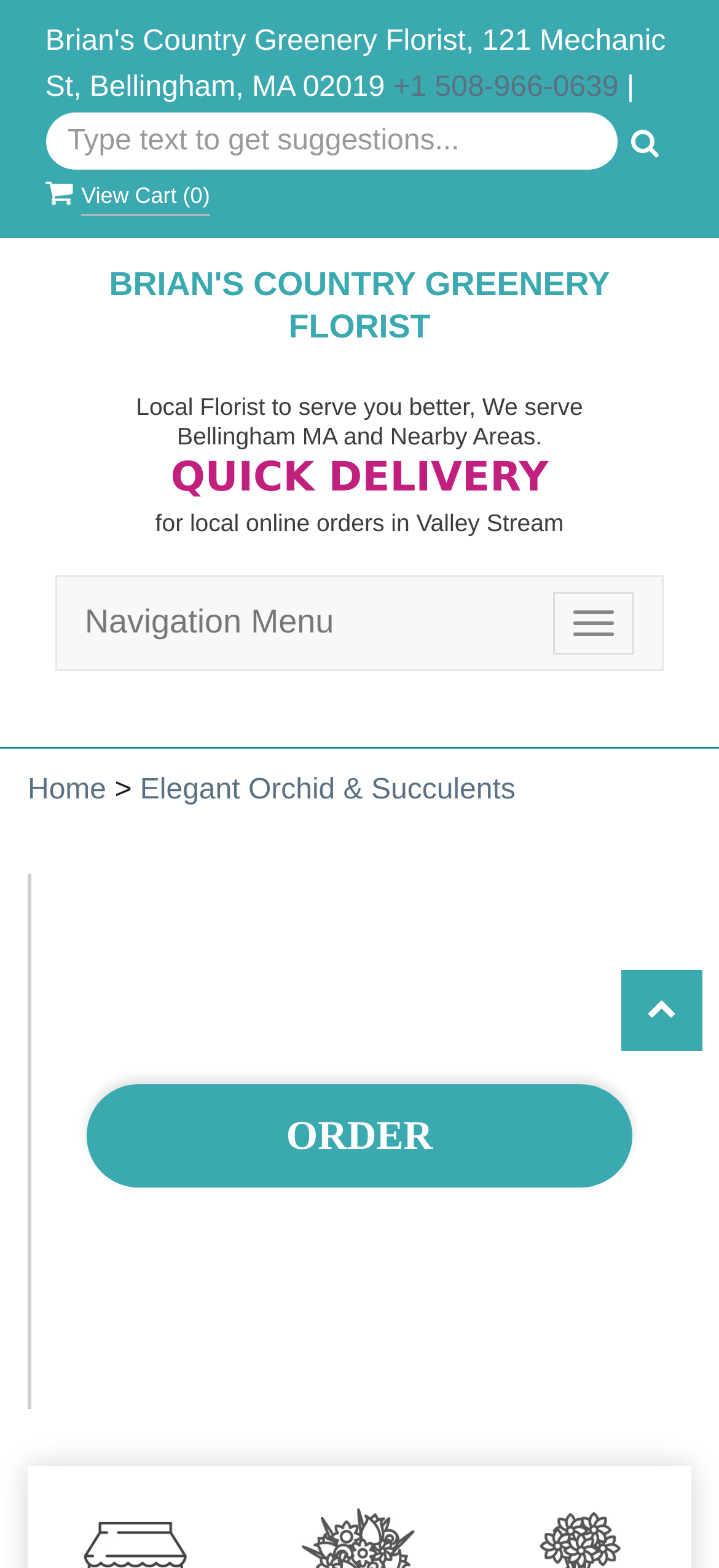What areas does the florist serve?
Please answer the question with as much detail and depth as you can.

I found the areas served by the florist by looking at the static text element with the text 'We serve Bellingham MA and Nearby Areas.' which is located below the florist's name.